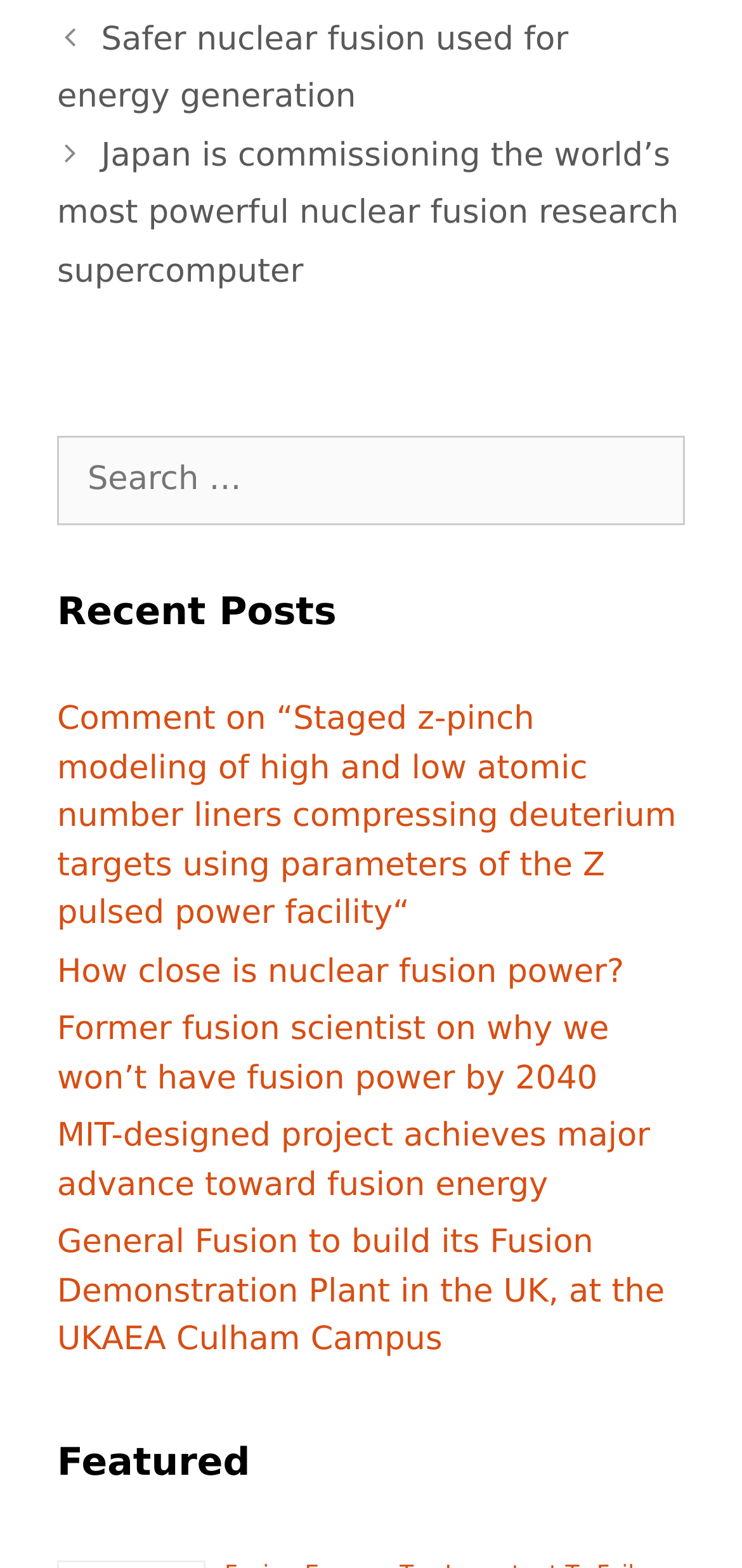Provide the bounding box coordinates for the area that should be clicked to complete the instruction: "Read the post about safer nuclear fusion".

[0.077, 0.013, 0.766, 0.074]